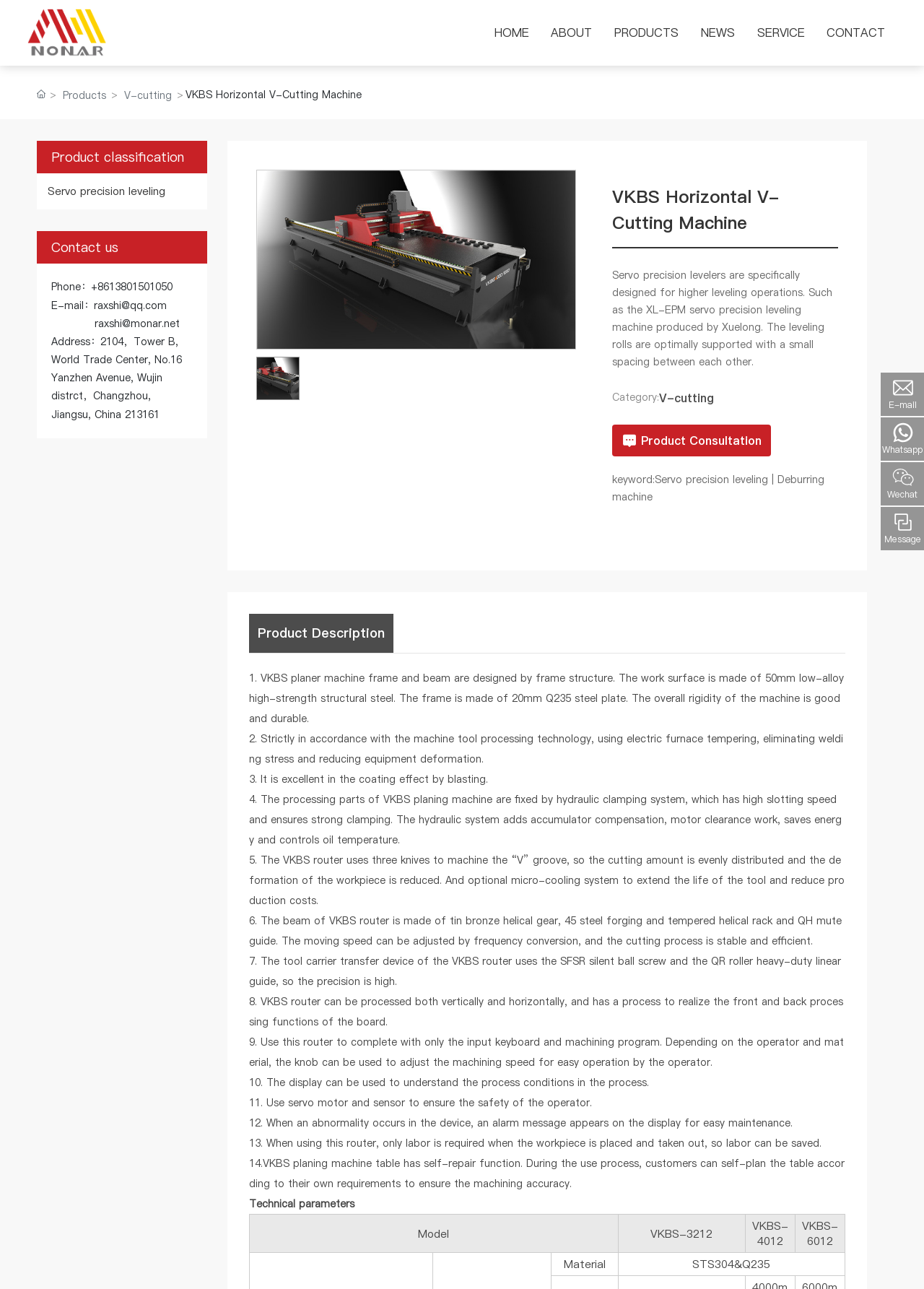Identify the bounding box of the UI element that matches this description: "+8613801501050".

[0.099, 0.217, 0.187, 0.228]